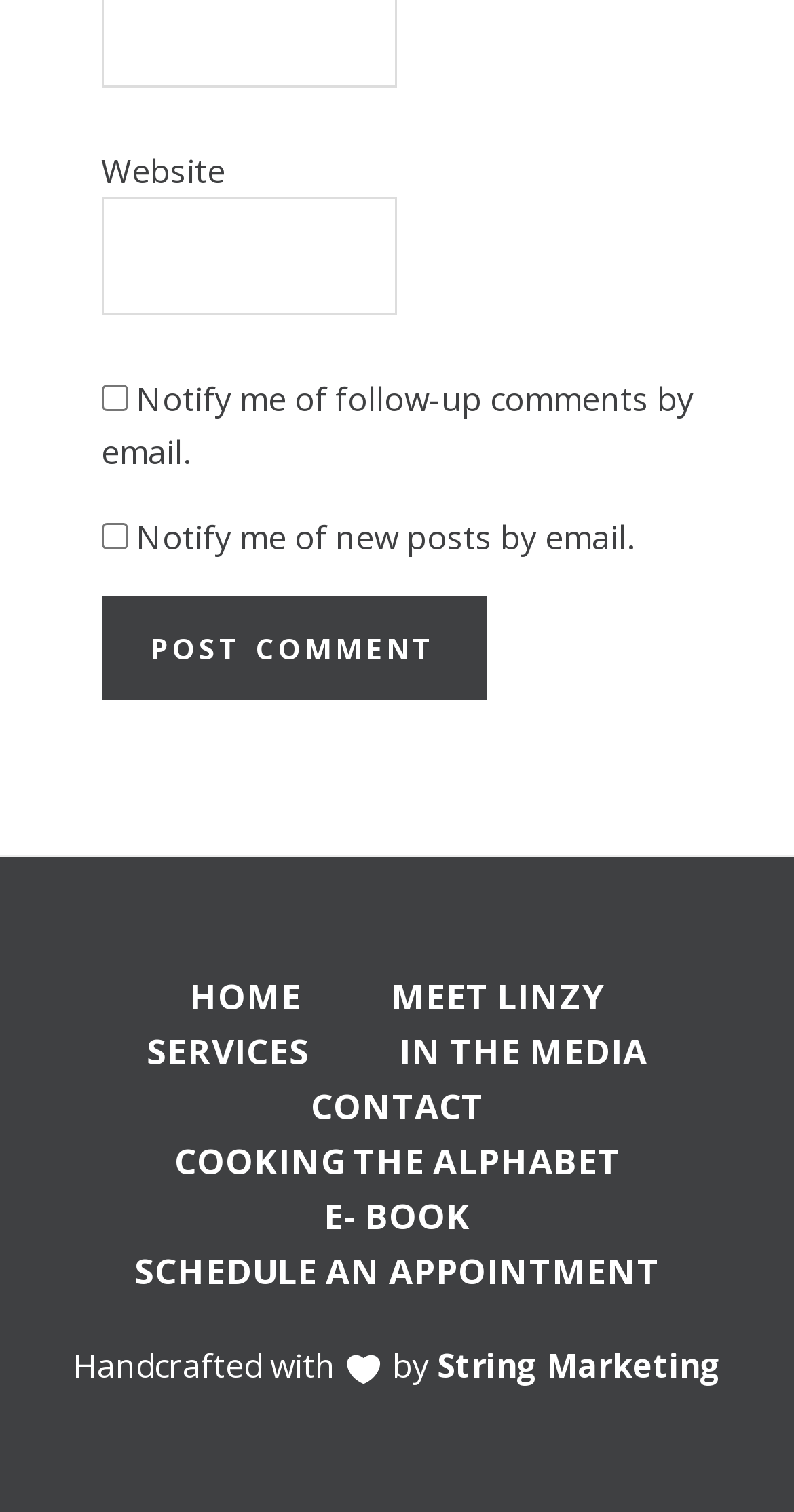Pinpoint the bounding box coordinates of the clickable area needed to execute the instruction: "Schedule an appointment". The coordinates should be specified as four float numbers between 0 and 1, i.e., [left, top, right, bottom].

[0.118, 0.829, 0.882, 0.865]